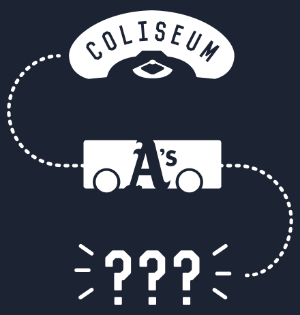Provide a one-word or brief phrase answer to the question:
What symbolizes the team's identity in the graphic?

The letter 'A's' on the bus